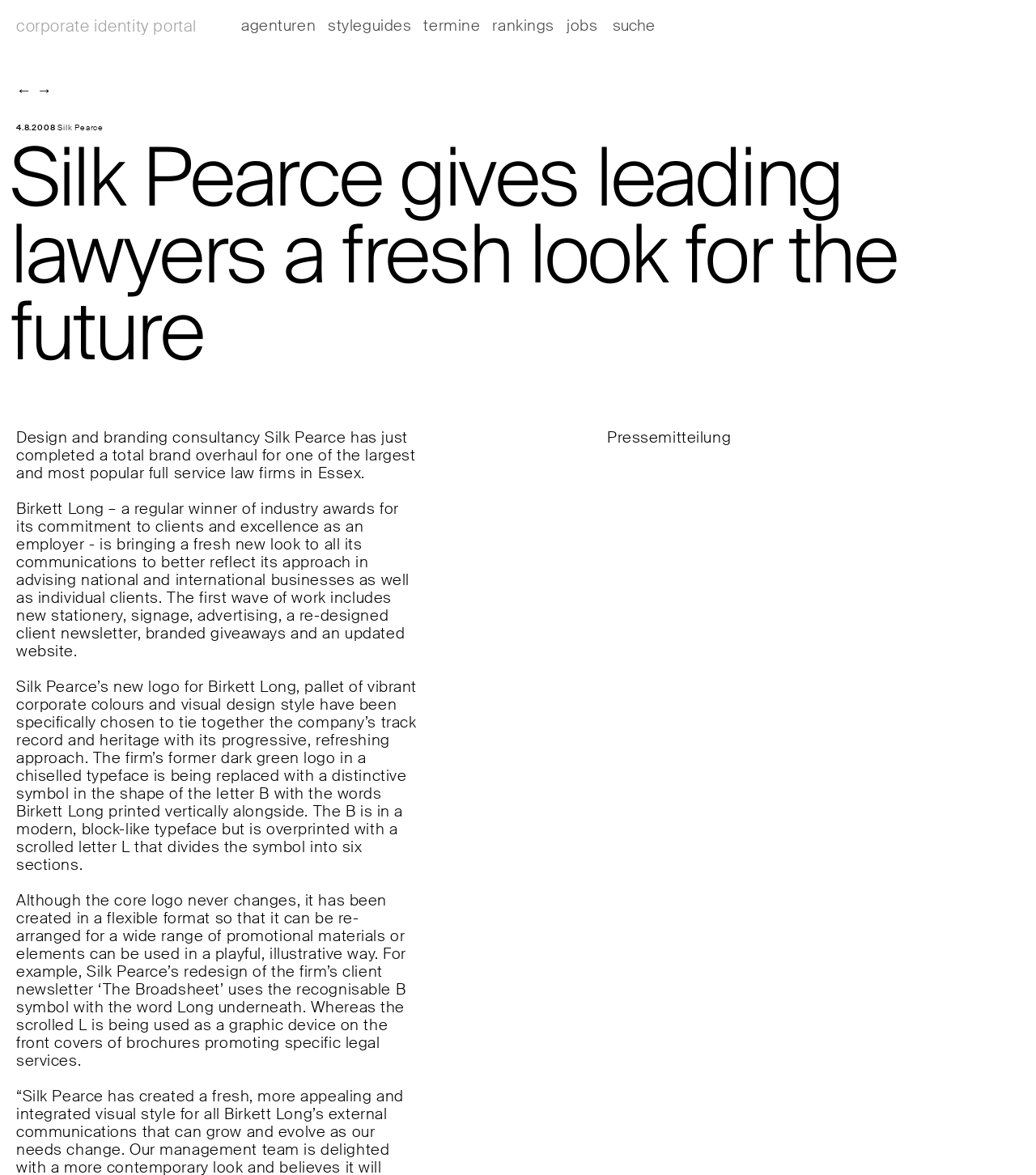What is the name of the design and branding consultancy mentioned on the webpage?
Provide a detailed and extensive answer to the question.

I read the text on the webpage and found that the design and branding consultancy mentioned is Silk Pearce, which has completed a total brand overhaul for Birkett Long.